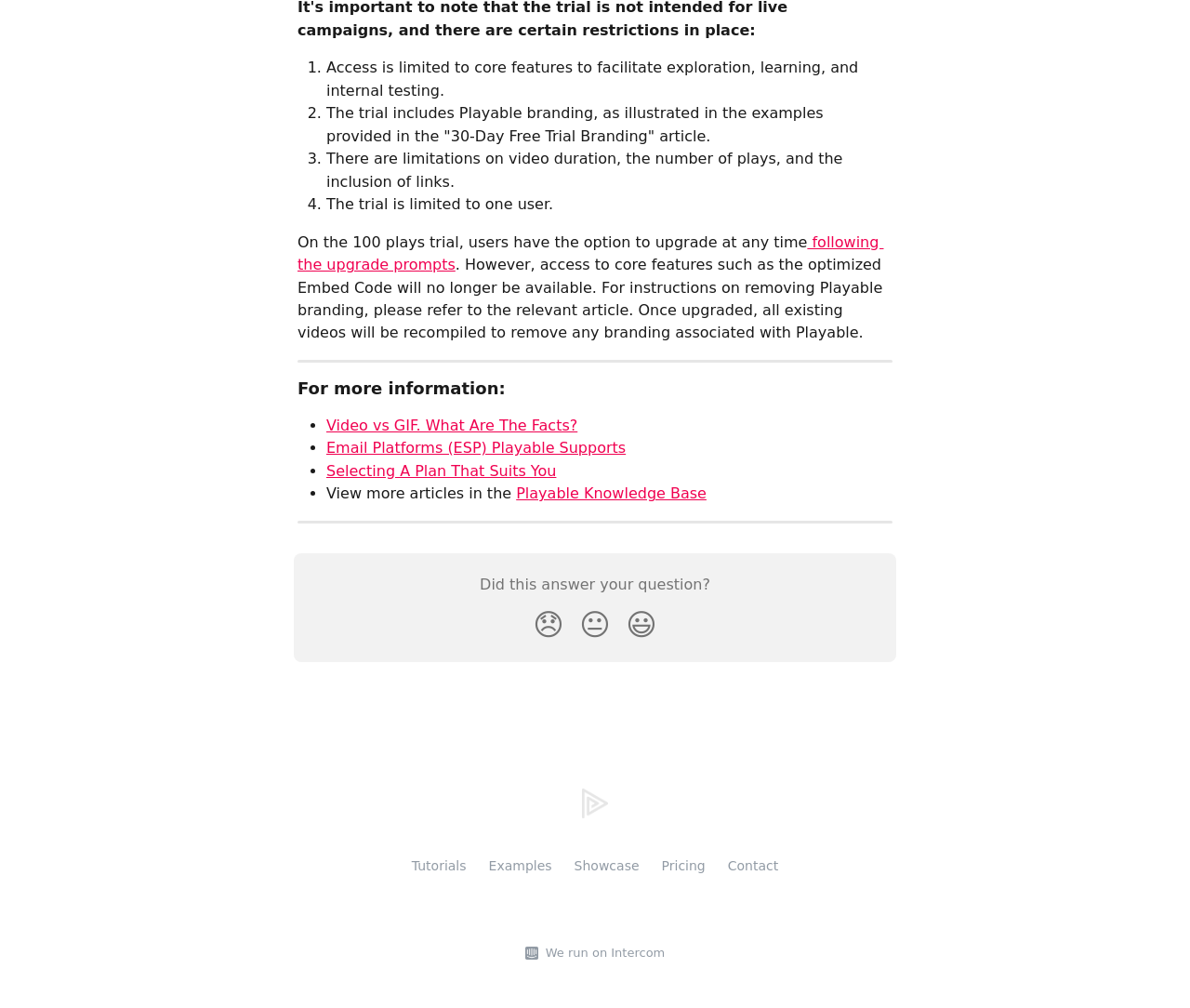Please identify the coordinates of the bounding box that should be clicked to fulfill this instruction: "Click on the Free Trial button".

None